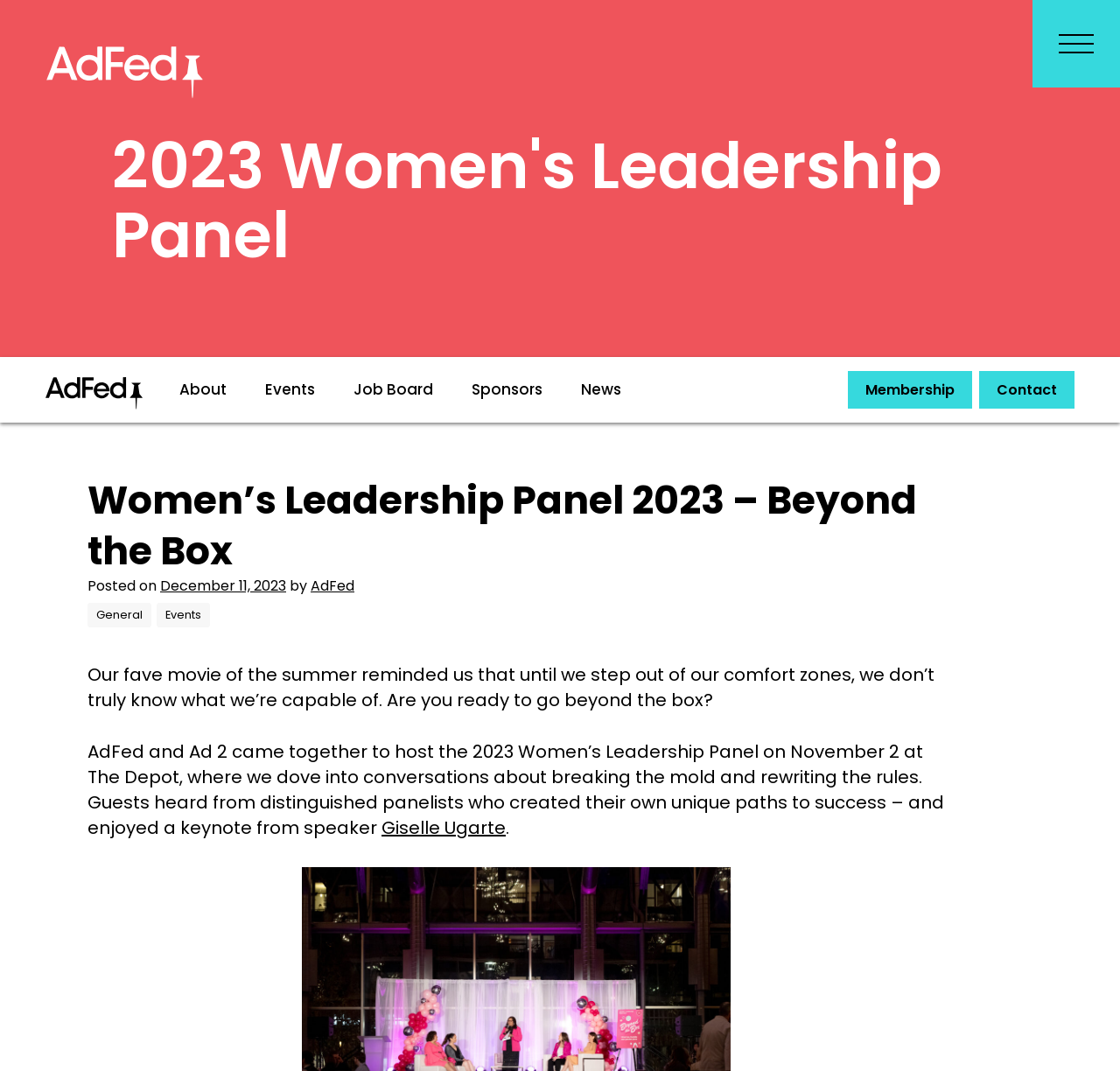Identify the bounding box coordinates of the clickable region necessary to fulfill the following instruction: "Learn about 'Silver economics metallurgy and use'". The bounding box coordinates should be four float numbers between 0 and 1, i.e., [left, top, right, bottom].

None